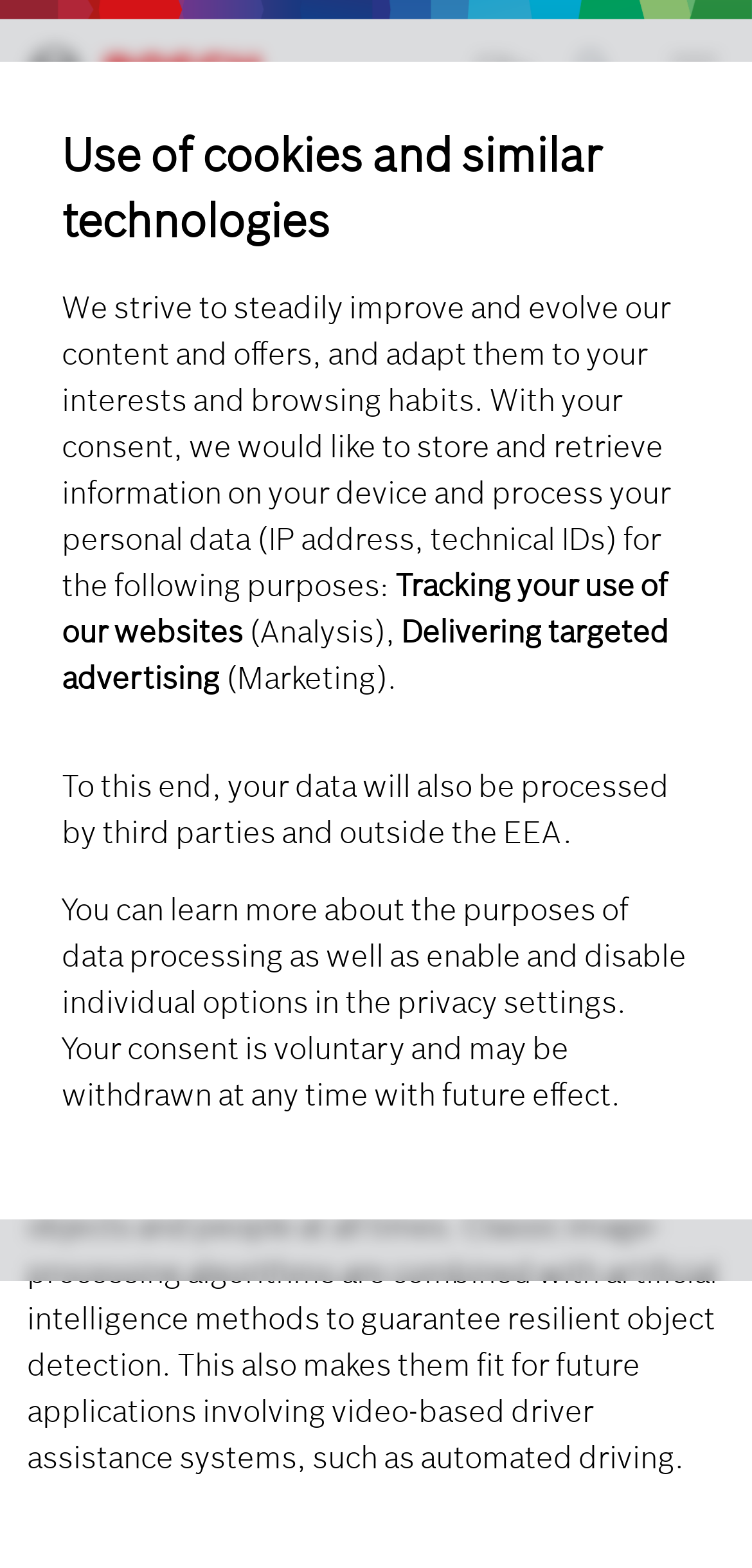Identify the bounding box coordinates of the specific part of the webpage to click to complete this instruction: "Go to Bosch Mobility".

[0.038, 0.03, 0.346, 0.064]